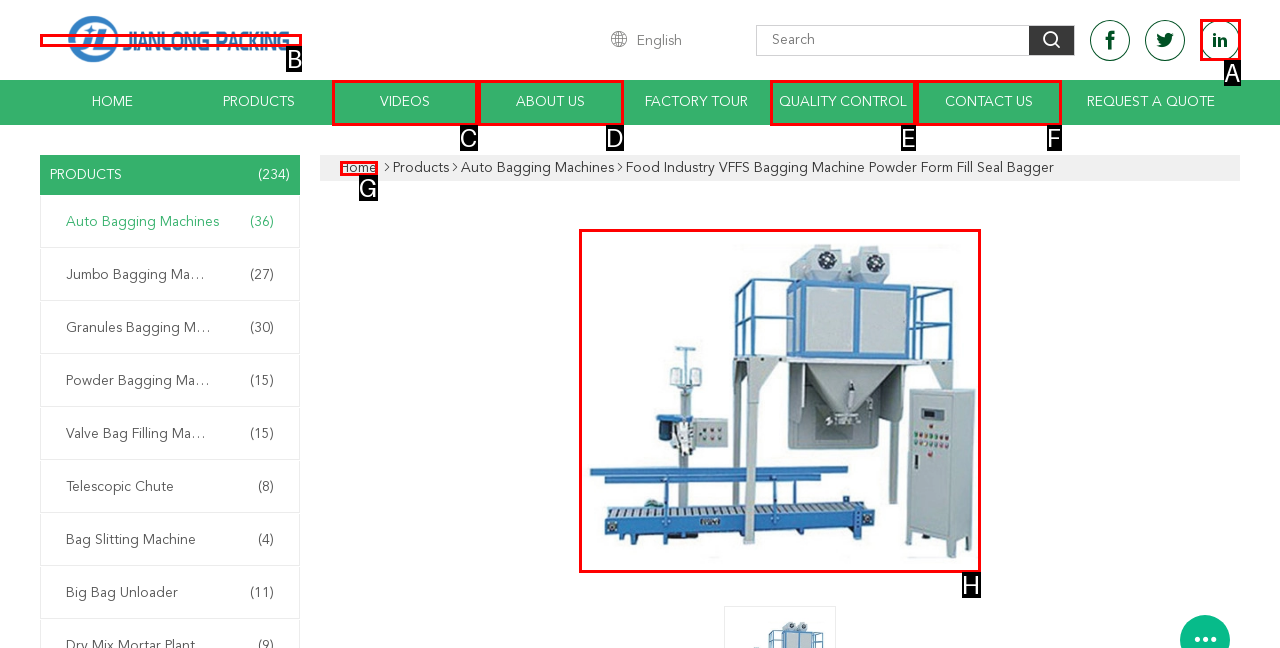For the task "Learn about food industry VFFS bagging machine", which option's letter should you click? Answer with the letter only.

H